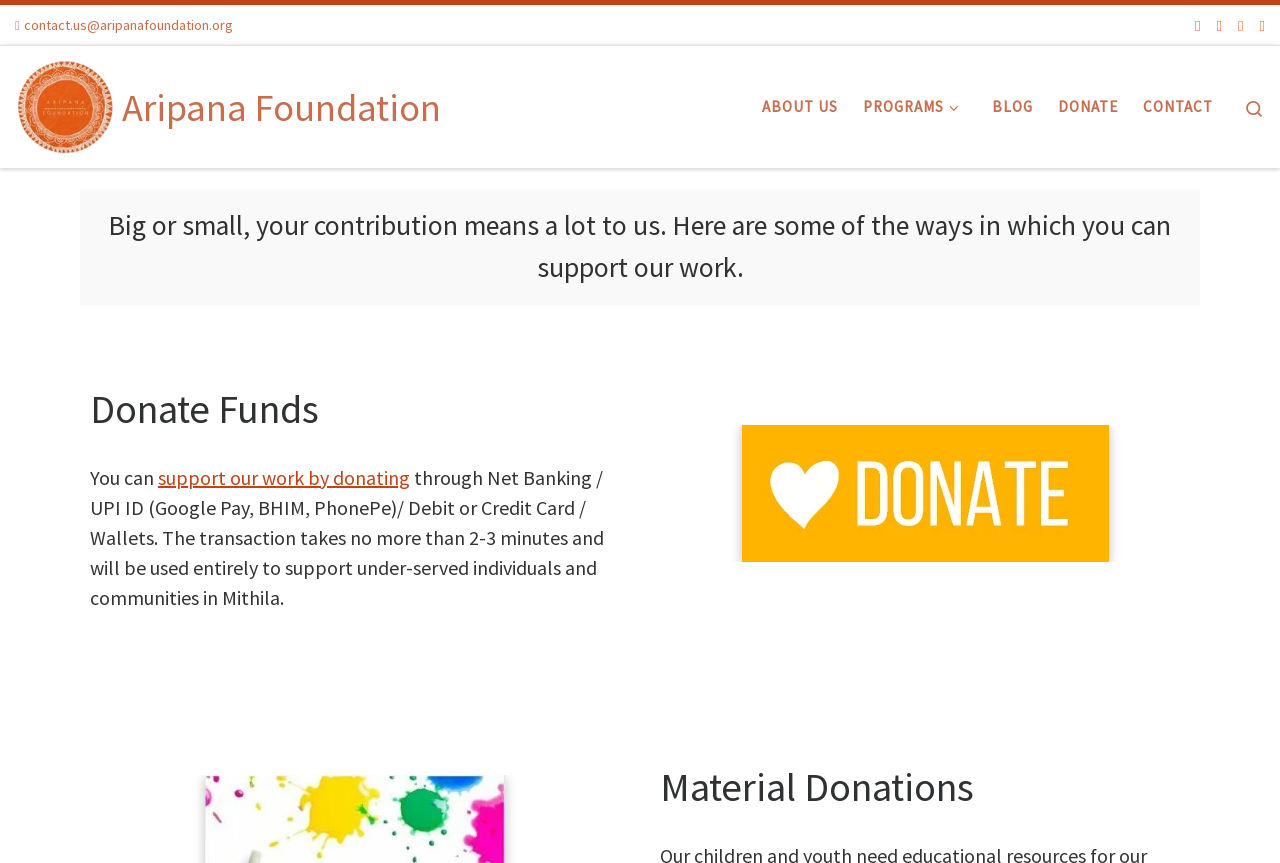Based on the element description: "Aripana Foundation", identify the bounding box coordinates for this UI element. The coordinates must be four float numbers between 0 and 1, listed as [left, top, right, bottom].

[0.095, 0.101, 0.345, 0.146]